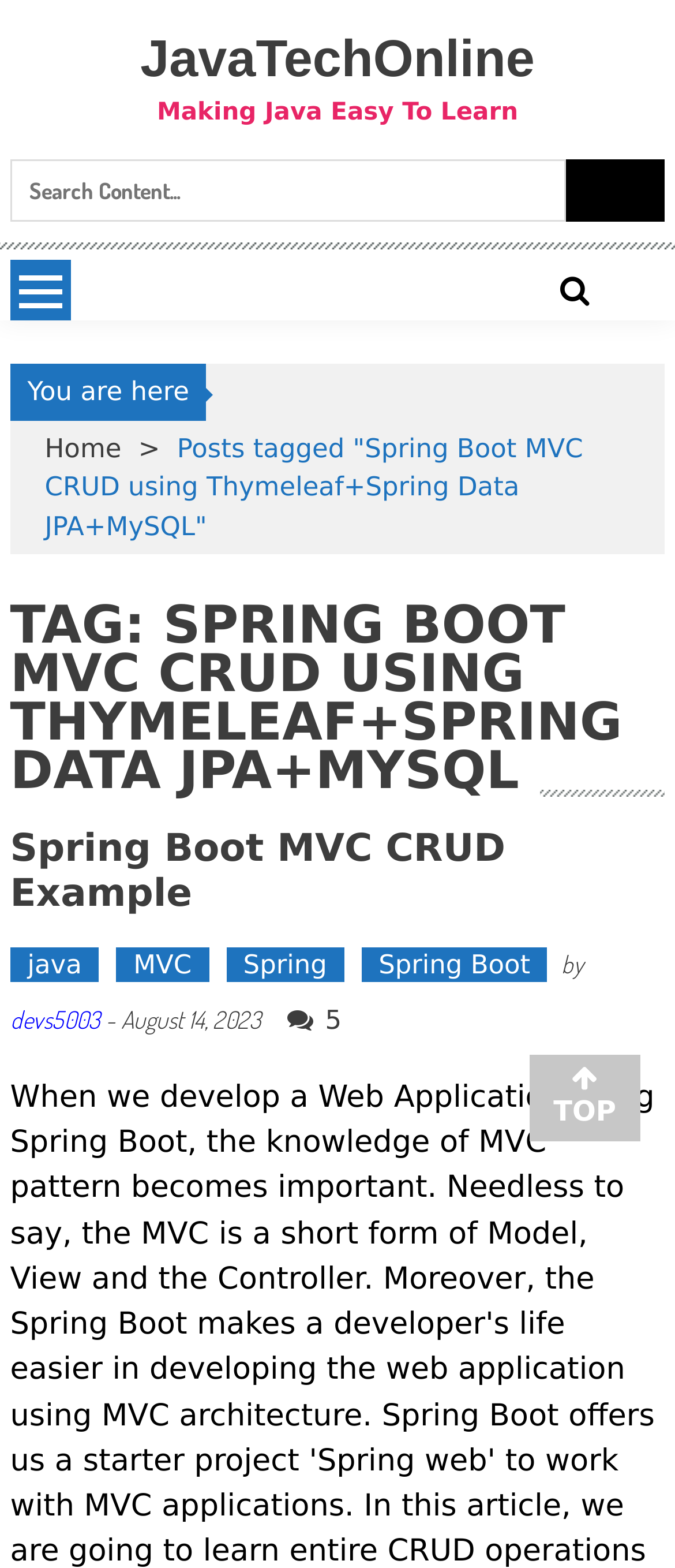Determine the bounding box coordinates of the section to be clicked to follow the instruction: "Search for something". The coordinates should be given as four float numbers between 0 and 1, formatted as [left, top, right, bottom].

[0.015, 0.102, 0.84, 0.141]